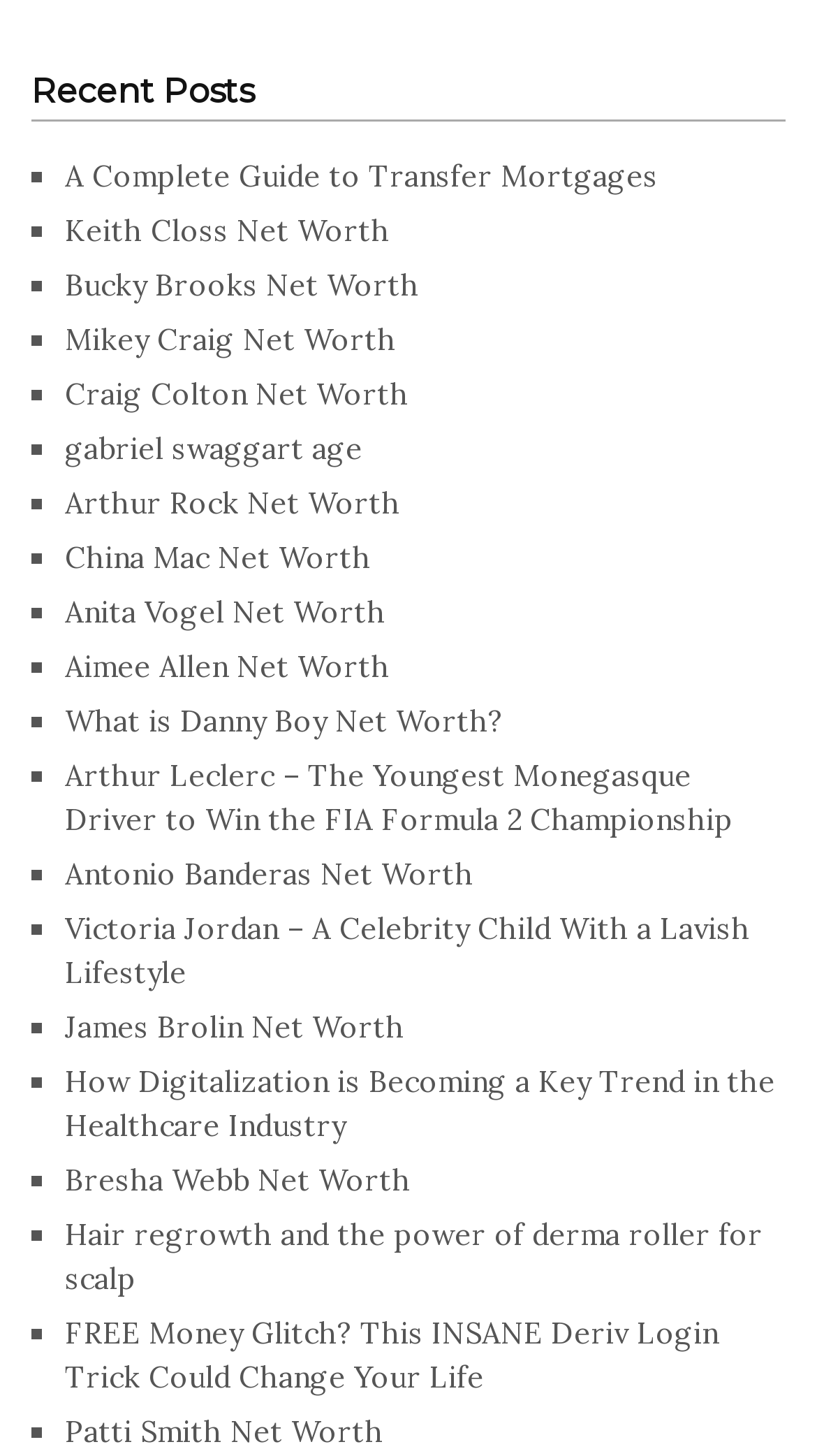Indicate the bounding box coordinates of the clickable region to achieve the following instruction: "Check out 'FREE Money Glitch? This INSANE Deriv Login Trick Could Change Your Life'."

[0.079, 0.902, 0.879, 0.958]